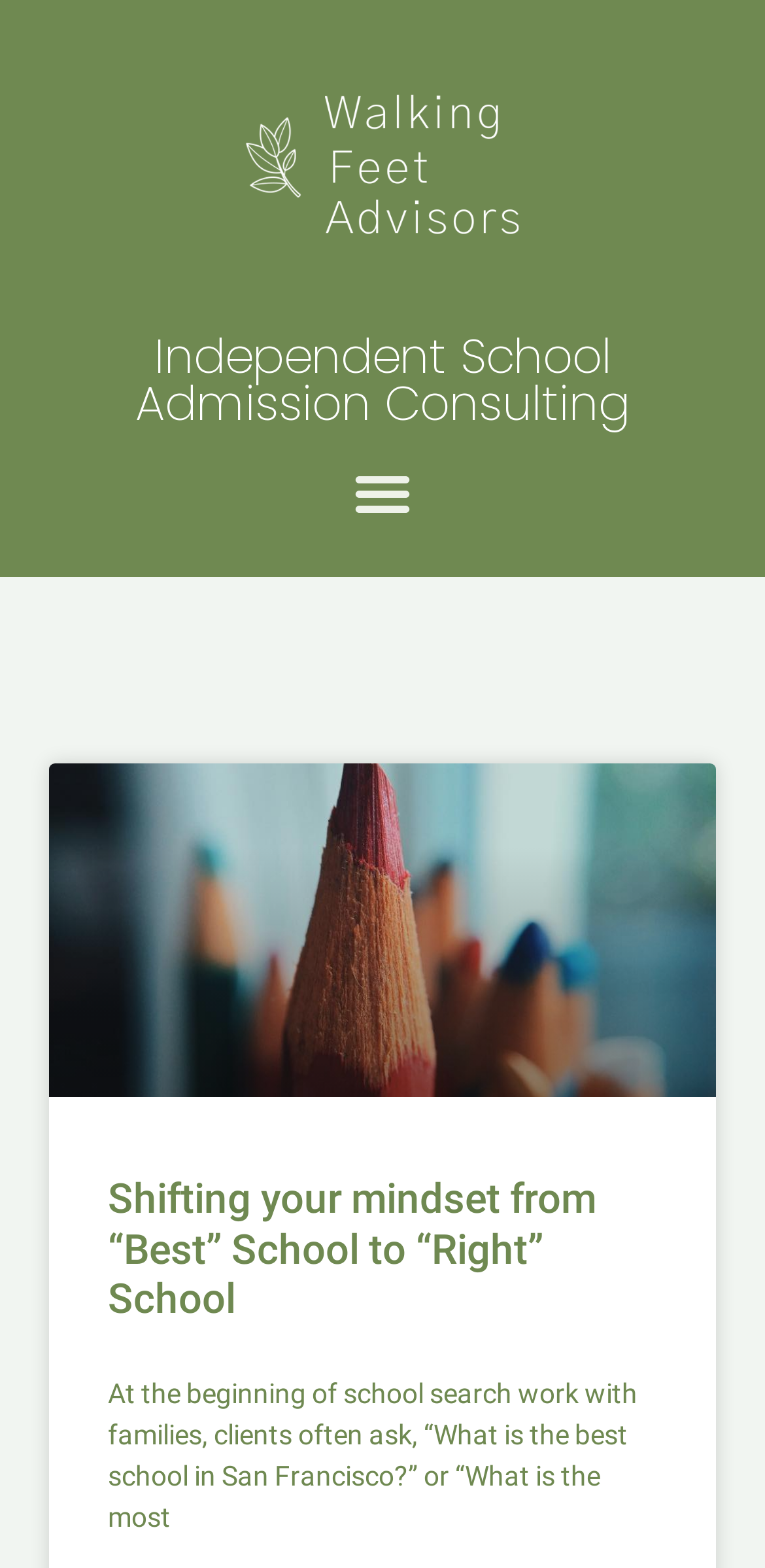Identify and provide the main heading of the webpage.

Independent School Admission Consulting